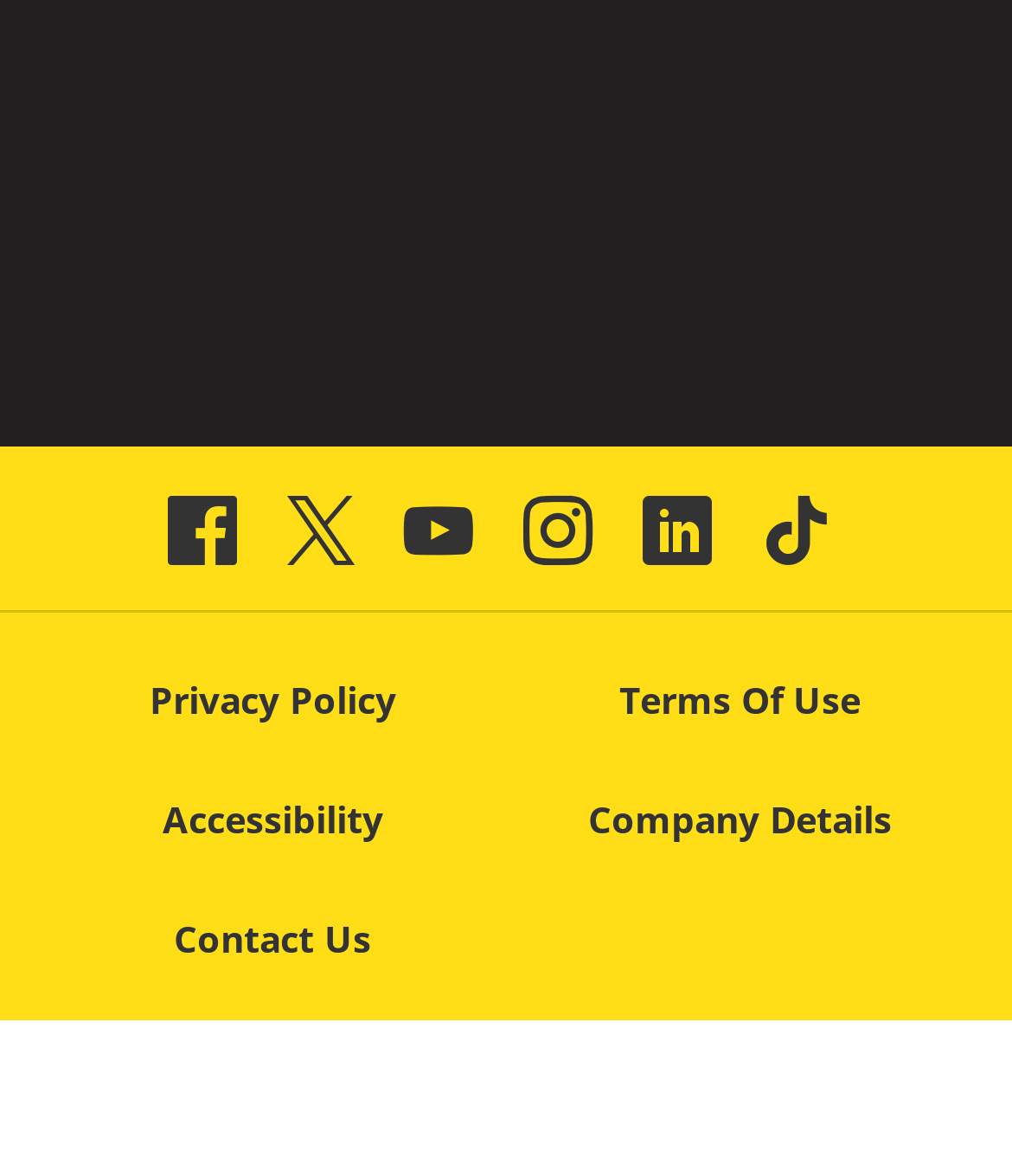Determine the coordinates of the bounding box for the clickable area needed to execute this instruction: "Contact Us".

[0.169, 0.774, 0.369, 0.82]